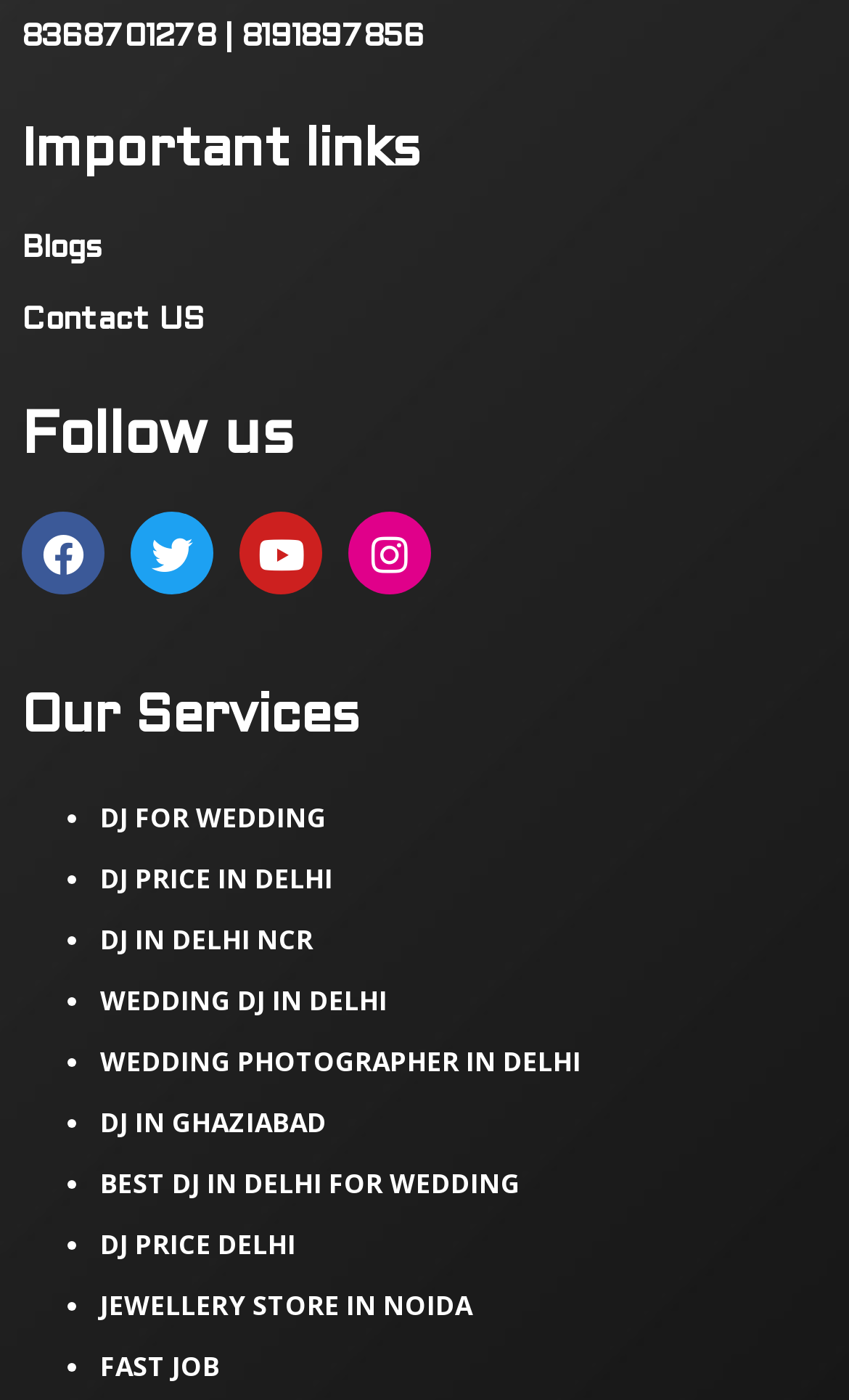Please pinpoint the bounding box coordinates for the region I should click to adhere to this instruction: "Check the DJ price in Delhi".

[0.118, 0.615, 0.392, 0.641]